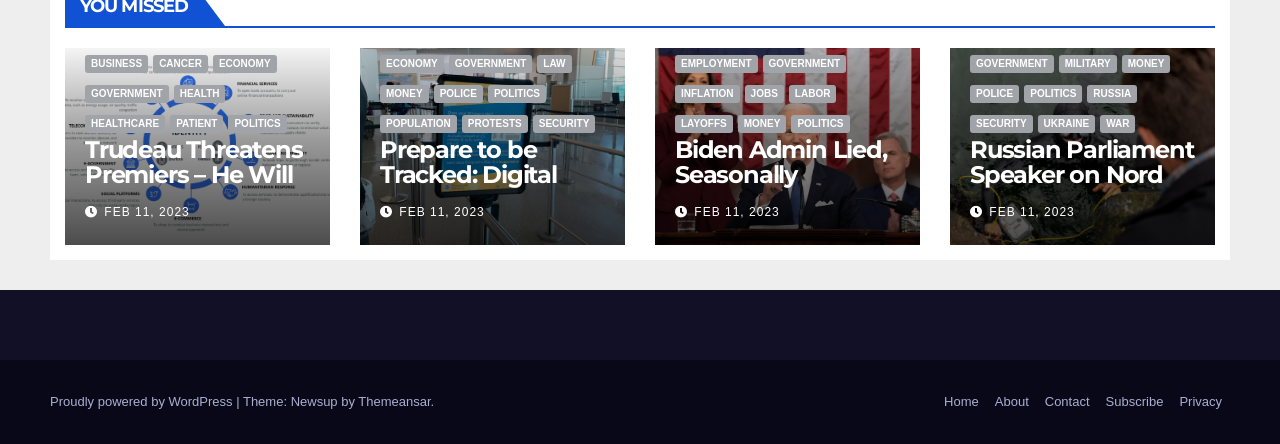Identify the bounding box coordinates of the region that should be clicked to execute the following instruction: "View the 'FEB 11, 2023' news".

[0.082, 0.462, 0.148, 0.494]